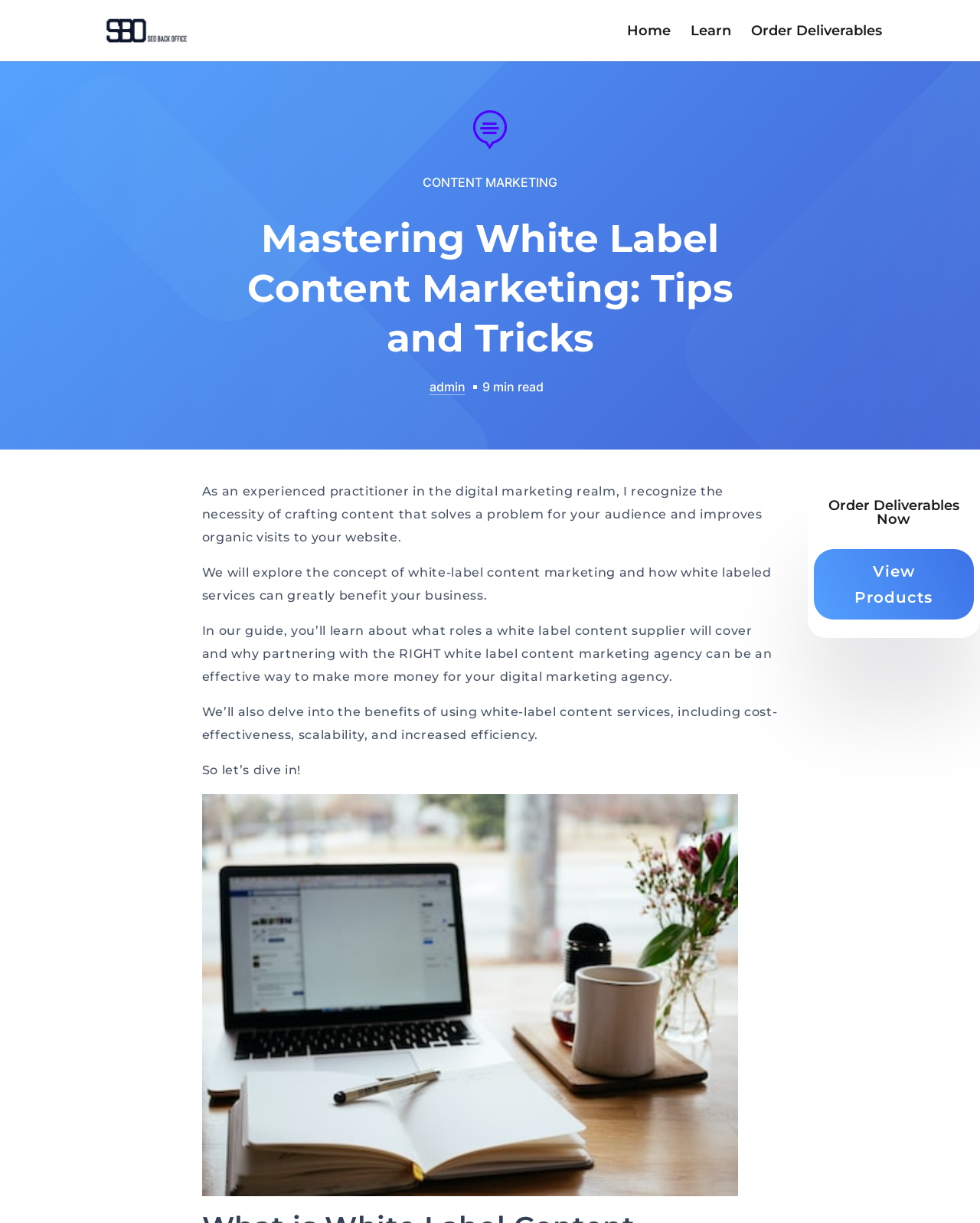Can you find the bounding box coordinates for the UI element given this description: "View Products"? Provide the coordinates as four float numbers between 0 and 1: [left, top, right, bottom].

[0.83, 0.449, 0.994, 0.506]